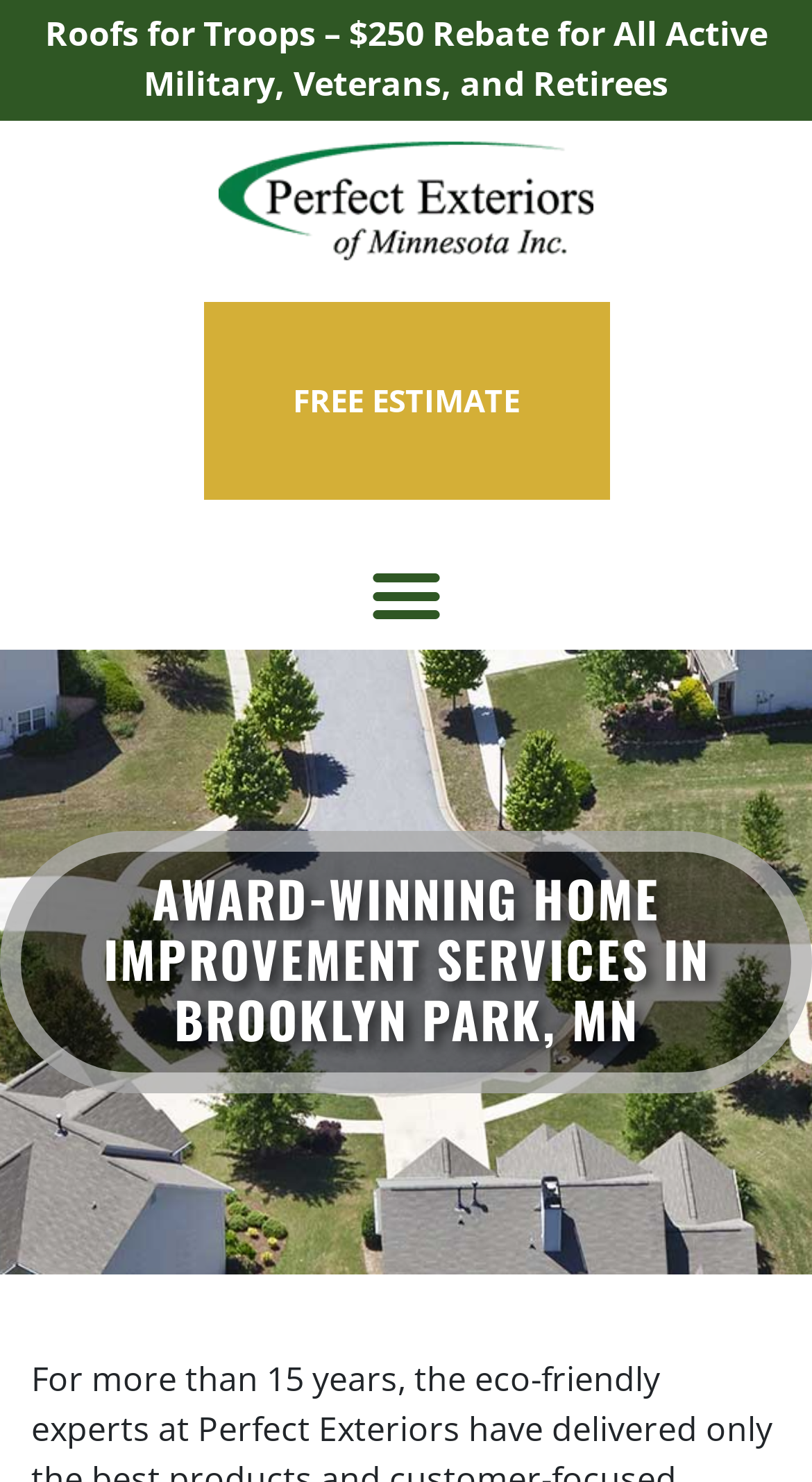What is the text of the webpage's headline?

AWARD-WINNING HOME IMPROVEMENT SERVICES IN BROOKLYN PARK, MN